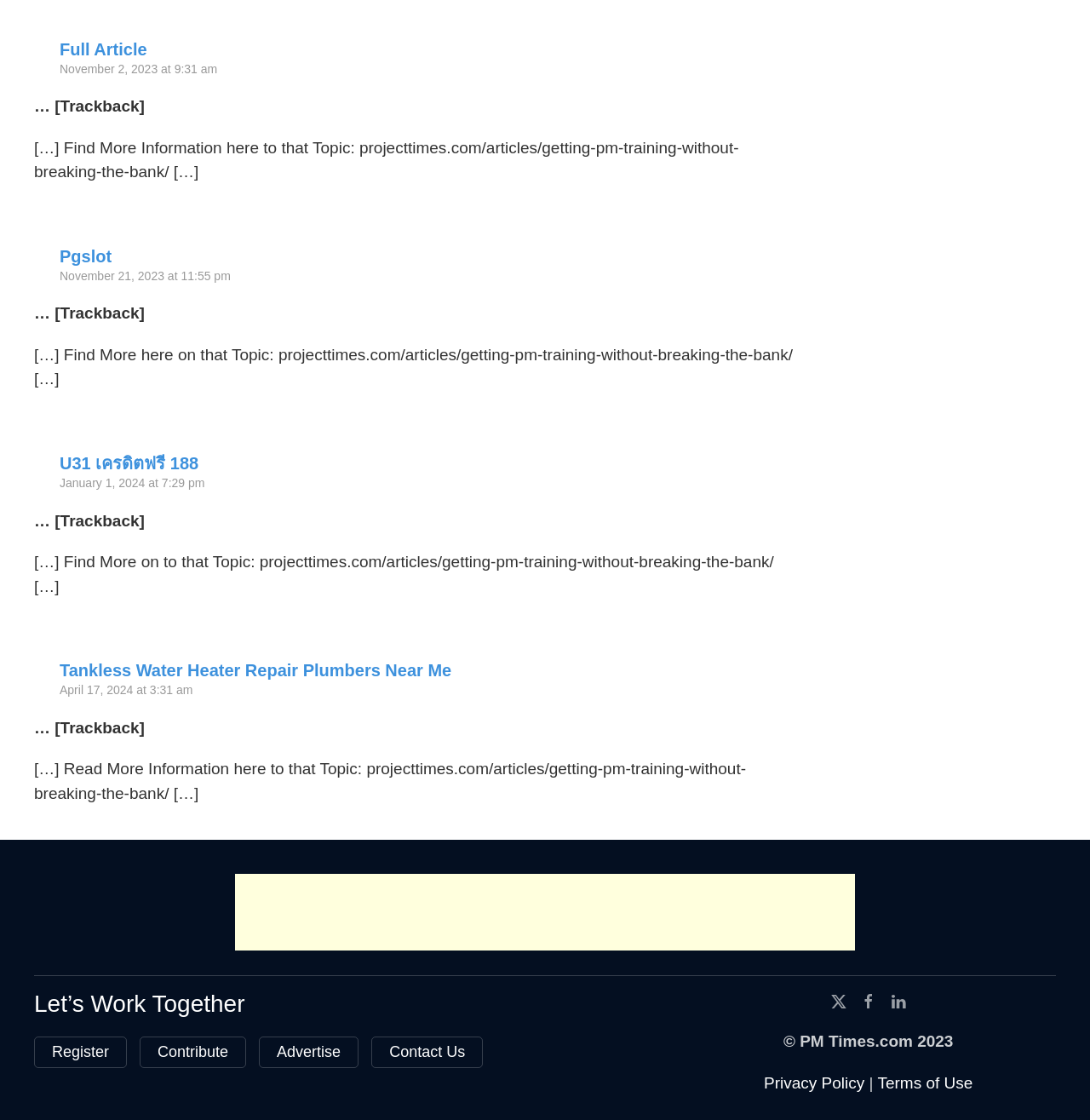Please determine the bounding box coordinates, formatted as (top-left x, top-left y, bottom-right x, bottom-right y), with all values as floating point numbers between 0 and 1. Identify the bounding box of the region described as: Contribute

[0.128, 0.925, 0.226, 0.954]